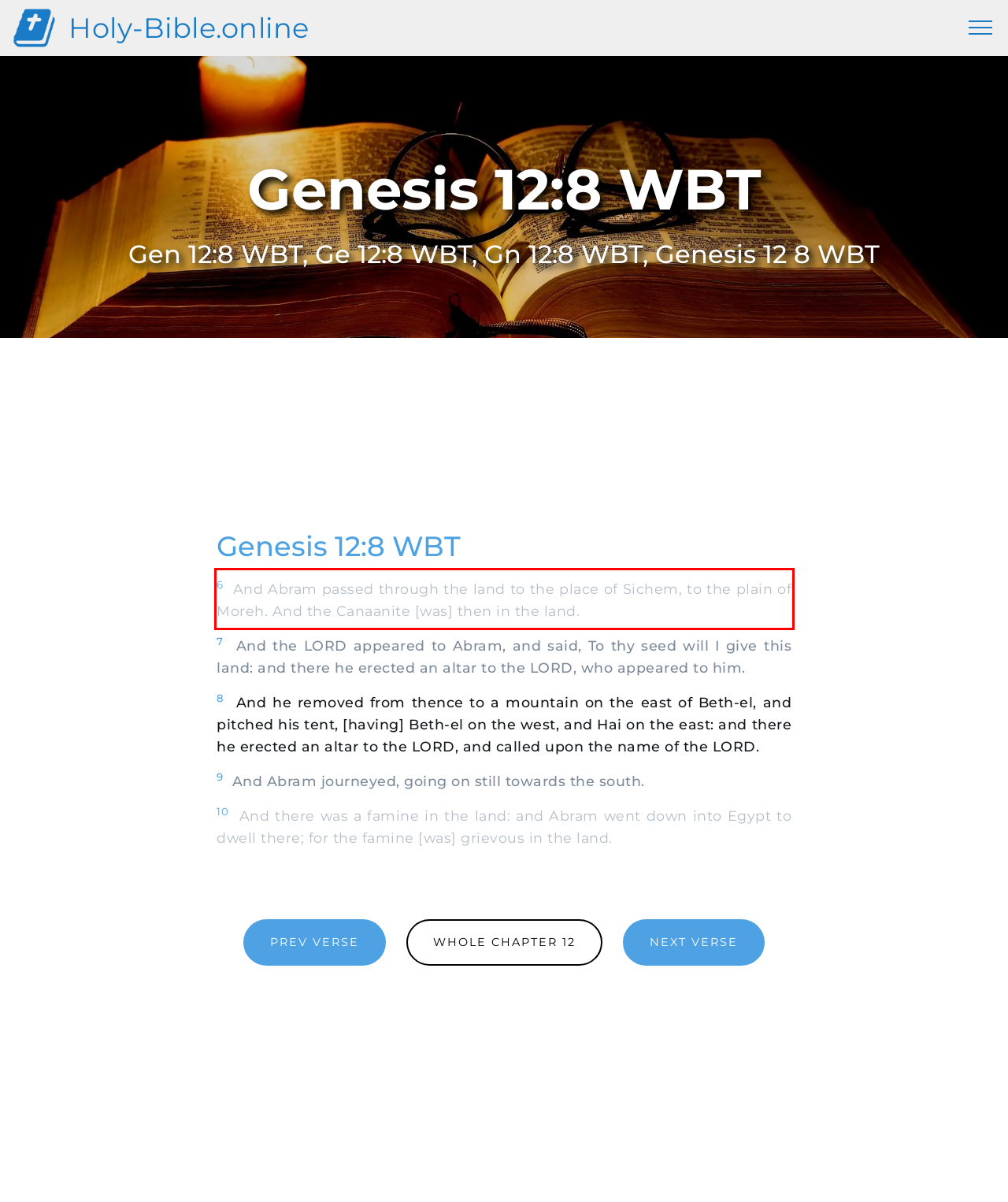From the provided screenshot, extract the text content that is enclosed within the red bounding box.

6 And Abram passed through the land to the place of Sichem, to the plain of Moreh. And the Canaanite [was] then in the land.